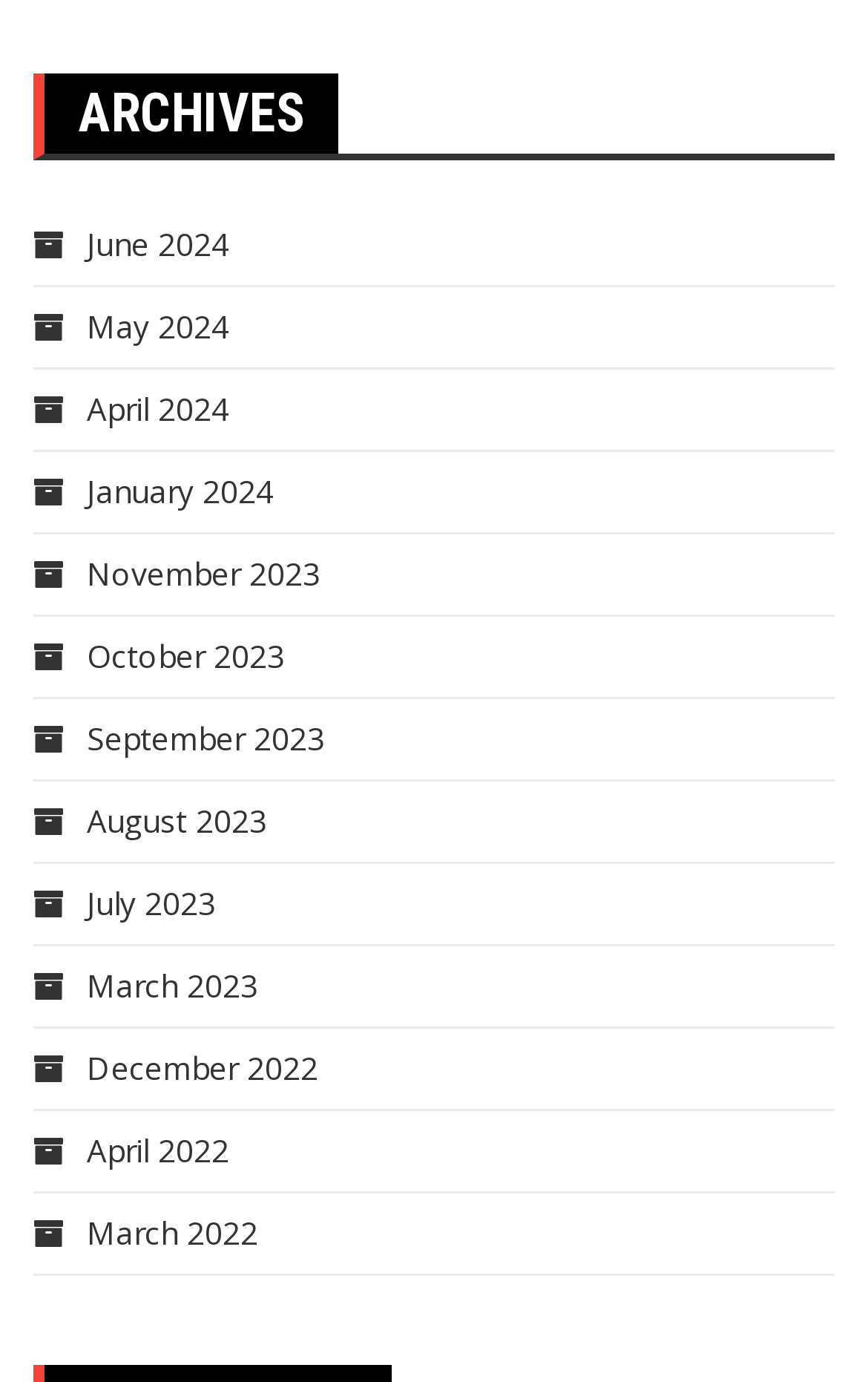Identify the bounding box coordinates for the element you need to click to achieve the following task: "View archives for April 2024". Provide the bounding box coordinates as four float numbers between 0 and 1, in the form [left, top, right, bottom].

[0.038, 0.28, 0.264, 0.311]